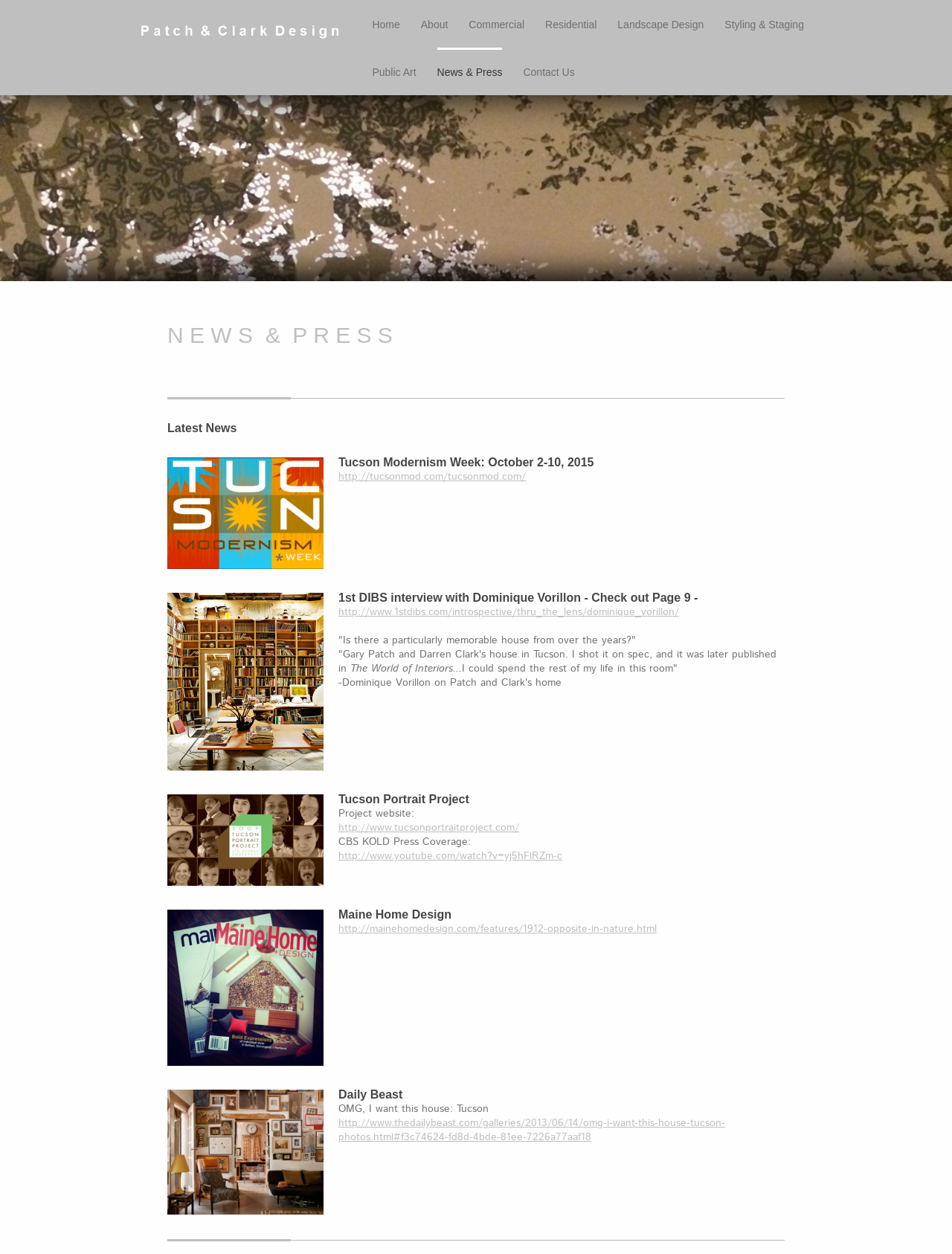Locate the bounding box coordinates of the segment that needs to be clicked to meet this instruction: "Go to Home page".

[0.391, 0.0, 0.42, 0.038]